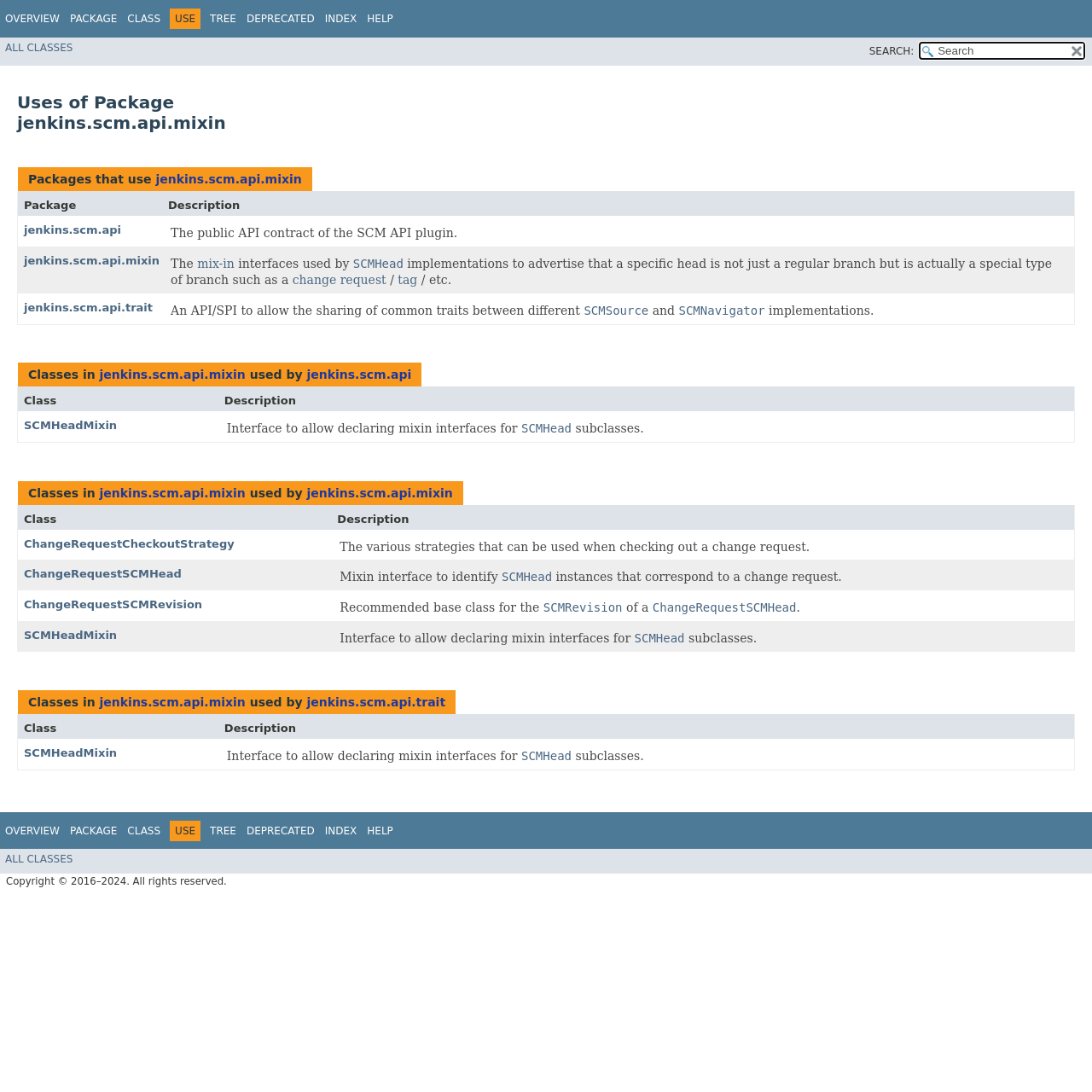Illustrate the webpage thoroughly, mentioning all important details.

This webpage is about the uses of the package jenkins.scm.api.mixin in the SCM API Plugin. At the top, there is a navigation menu with links to OVERVIEW, PACKAGE, CLASS, USE, TREE, DEPRECATED, INDEX, and HELP. Below the navigation menu, there is a link to ALL CLASSES and a search bar with a reset button.

The main content of the page is divided into three sections, each presented in a table format. The first table lists packages that use jenkins.scm.api.mixin, with columns for Package and Description. There are three rows in this table, each describing a package, including jenkins.scm.api and jenkins.scm.api.mixin.

The second table lists classes in jenkins.scm.api.mixin used by jenkins.scm.api, with columns for Class and Description. There is one row in this table, describing the SCMHeadMixin class.

The third table lists classes in jenkins.scm.api.mixin used by jenkins.scm.api.mixin, with columns for Class and Description. There are four rows in this table, each describing a class, including ChangeRequestCheckoutStrategy, ChangeRequestSCMHead, ChangeRequestSCMRevision, and SCMHeadMixin.

Throughout the page, there are links to various classes and packages, providing additional information about their uses and descriptions.